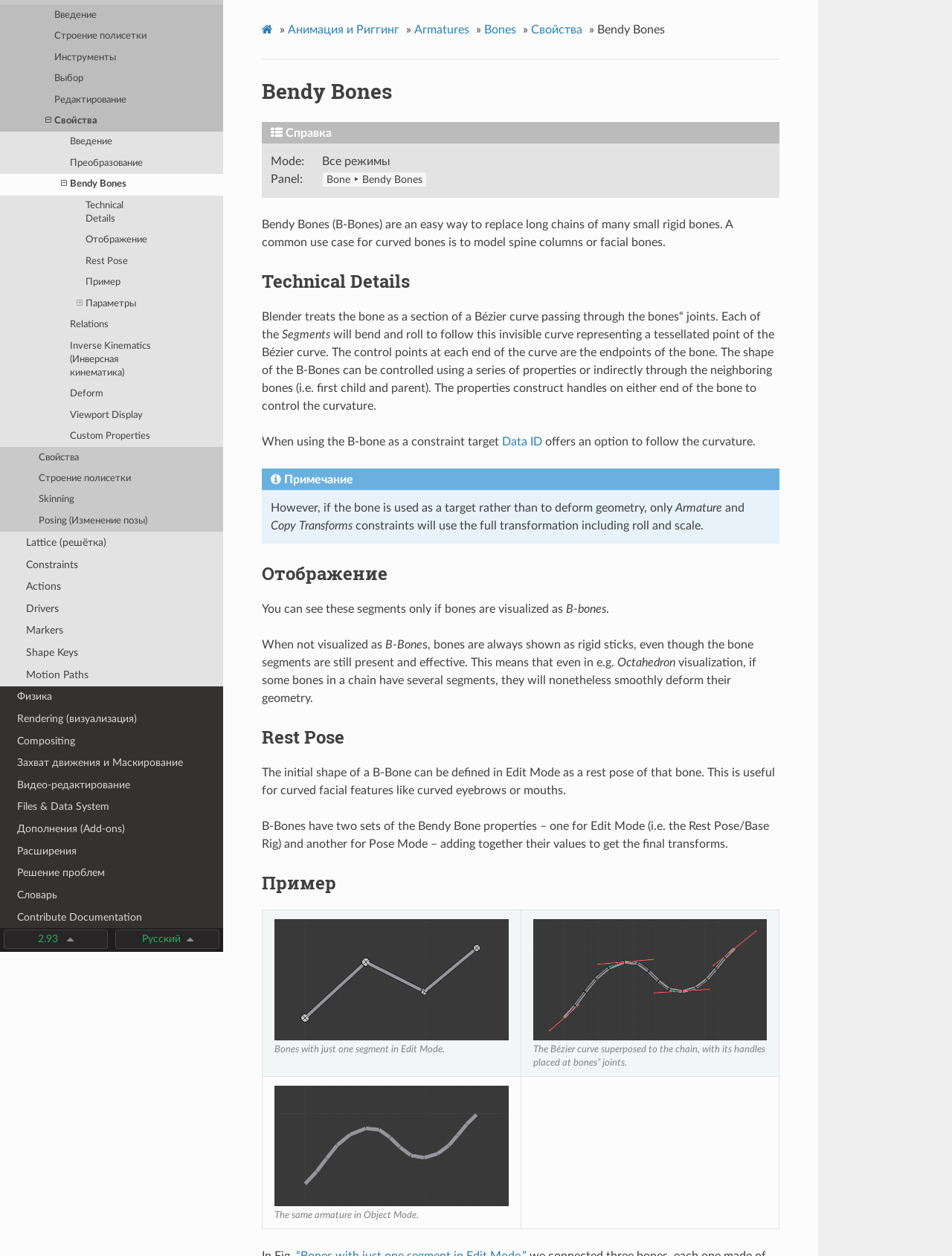Respond to the question below with a single word or phrase:
What is the purpose of Bendy Bones in Blender?

Replace long chains of small rigid bones